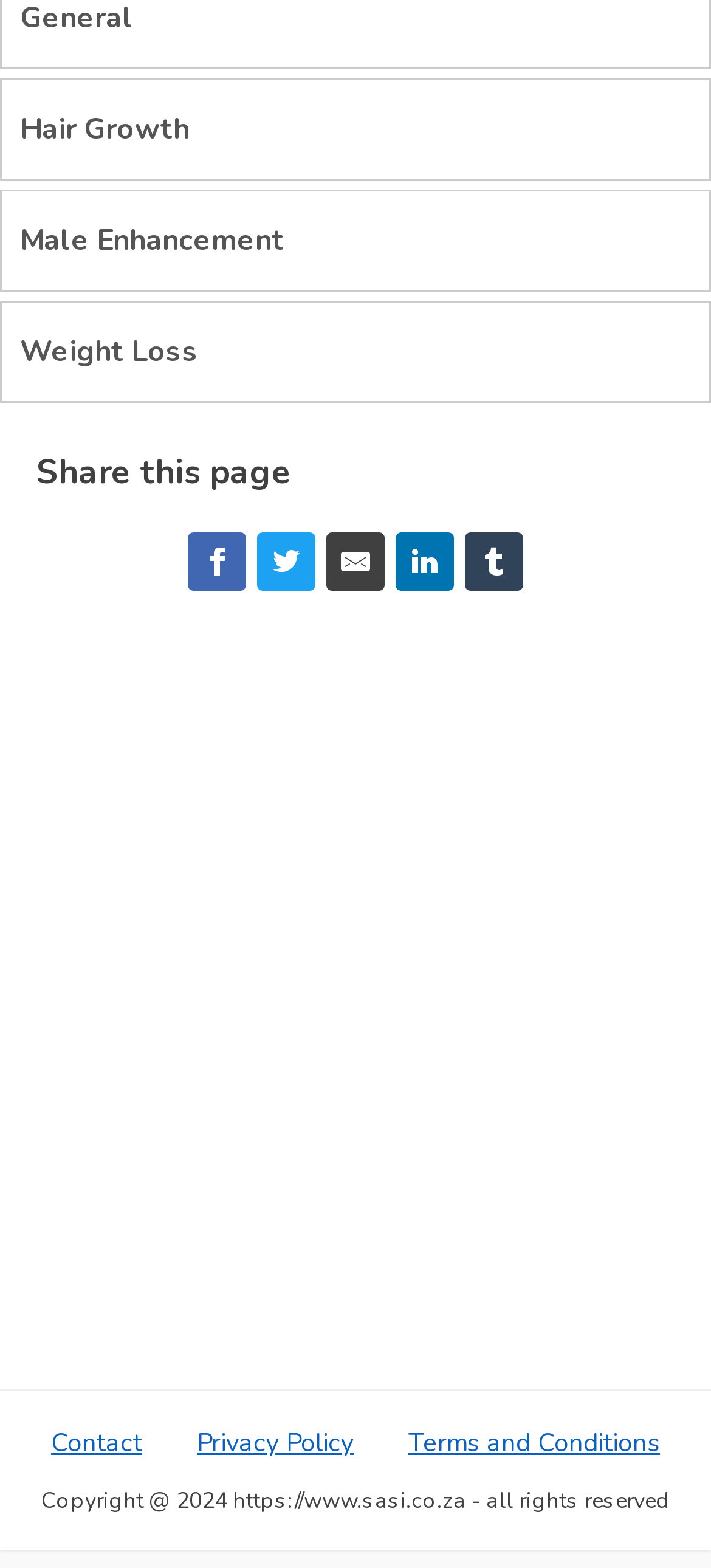Identify the bounding box coordinates of the area that should be clicked in order to complete the given instruction: "Order now in South Africa". The bounding box coordinates should be four float numbers between 0 and 1, i.e., [left, top, right, bottom].

[0.0, 0.405, 1.0, 0.858]